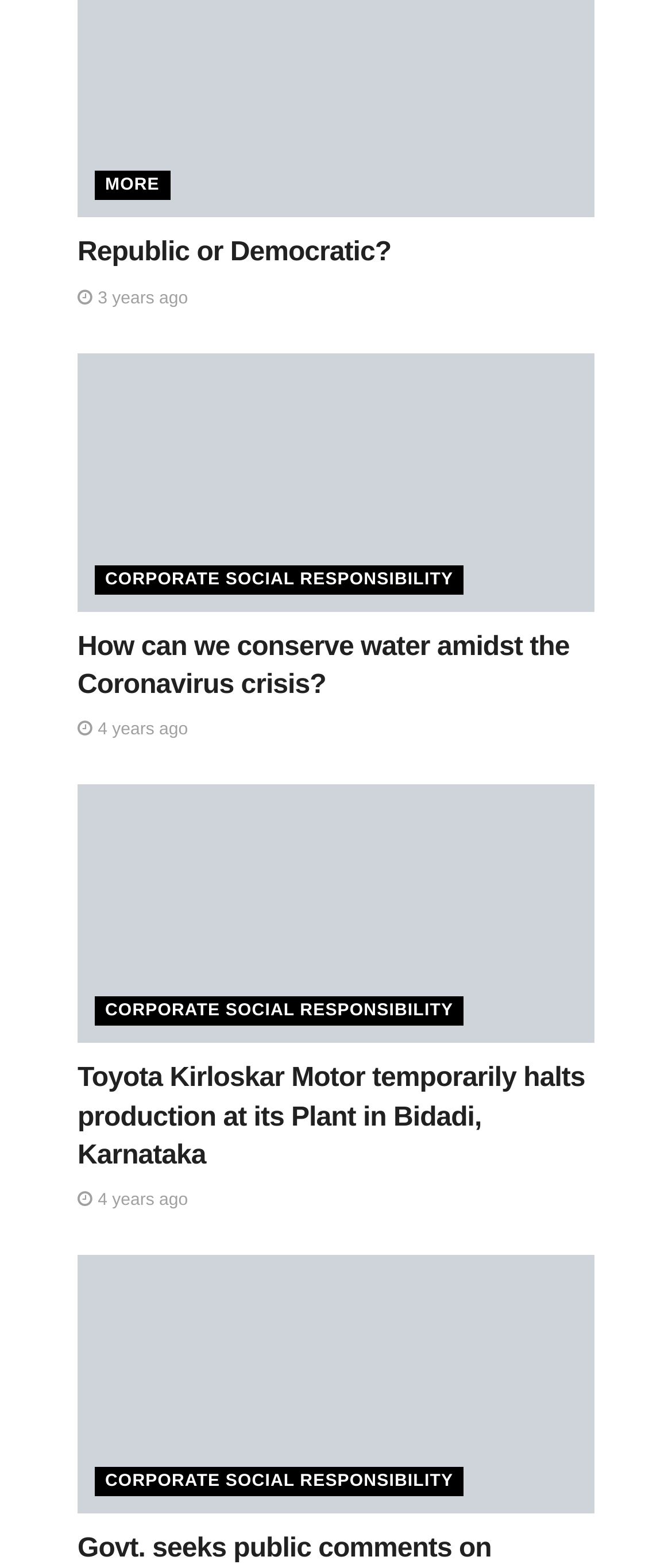Provide the bounding box coordinates of the area you need to click to execute the following instruction: "Click on 'Republic or Democratic?'".

[0.115, 0.152, 0.582, 0.171]